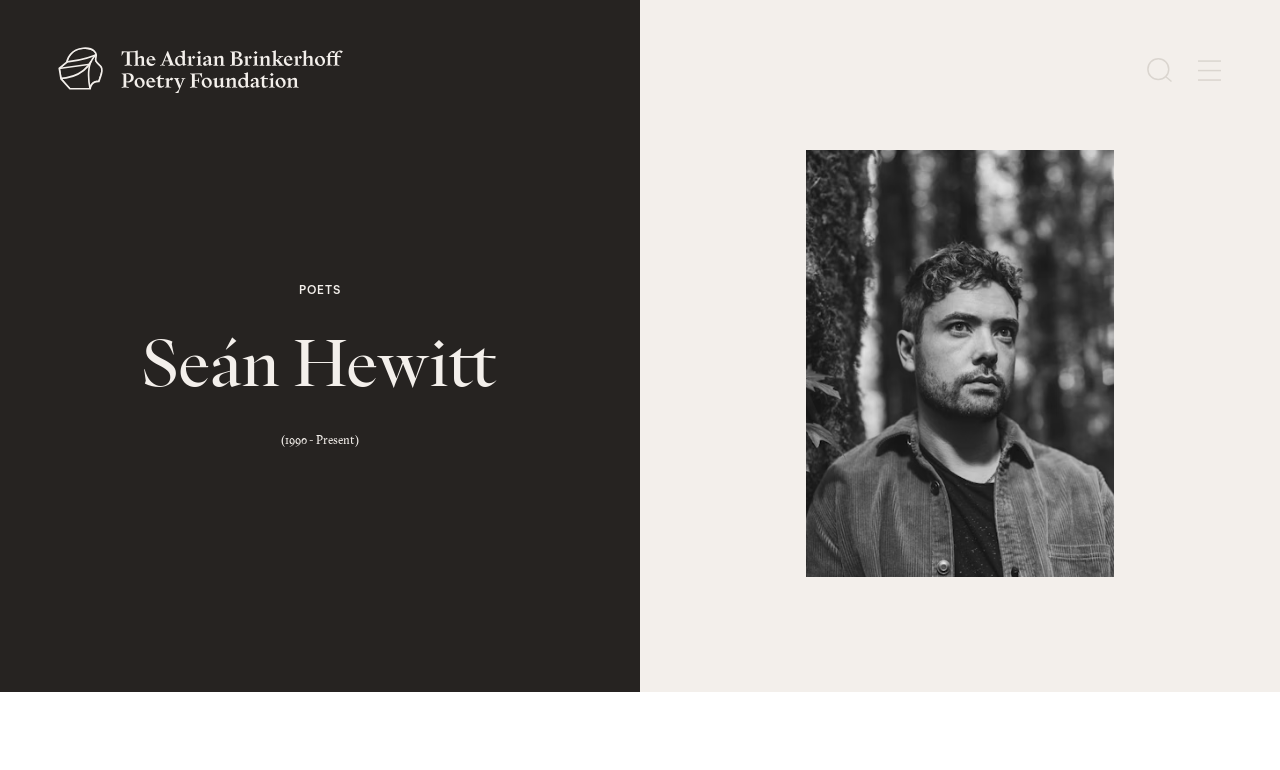Please respond to the question using a single word or phrase:
What is the birth year of the poet?

1990